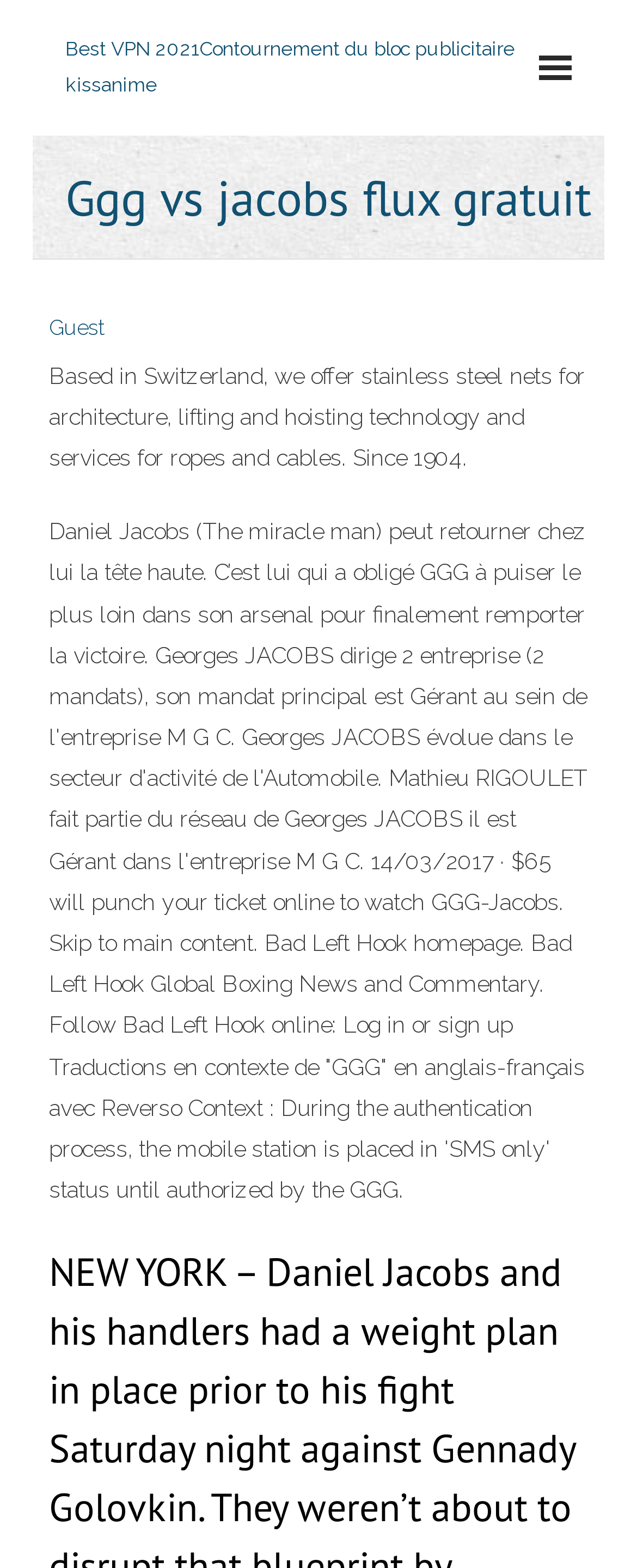Reply to the question with a single word or phrase:
What is the name of the website that provides global boxing news and commentary?

Bad Left Hook